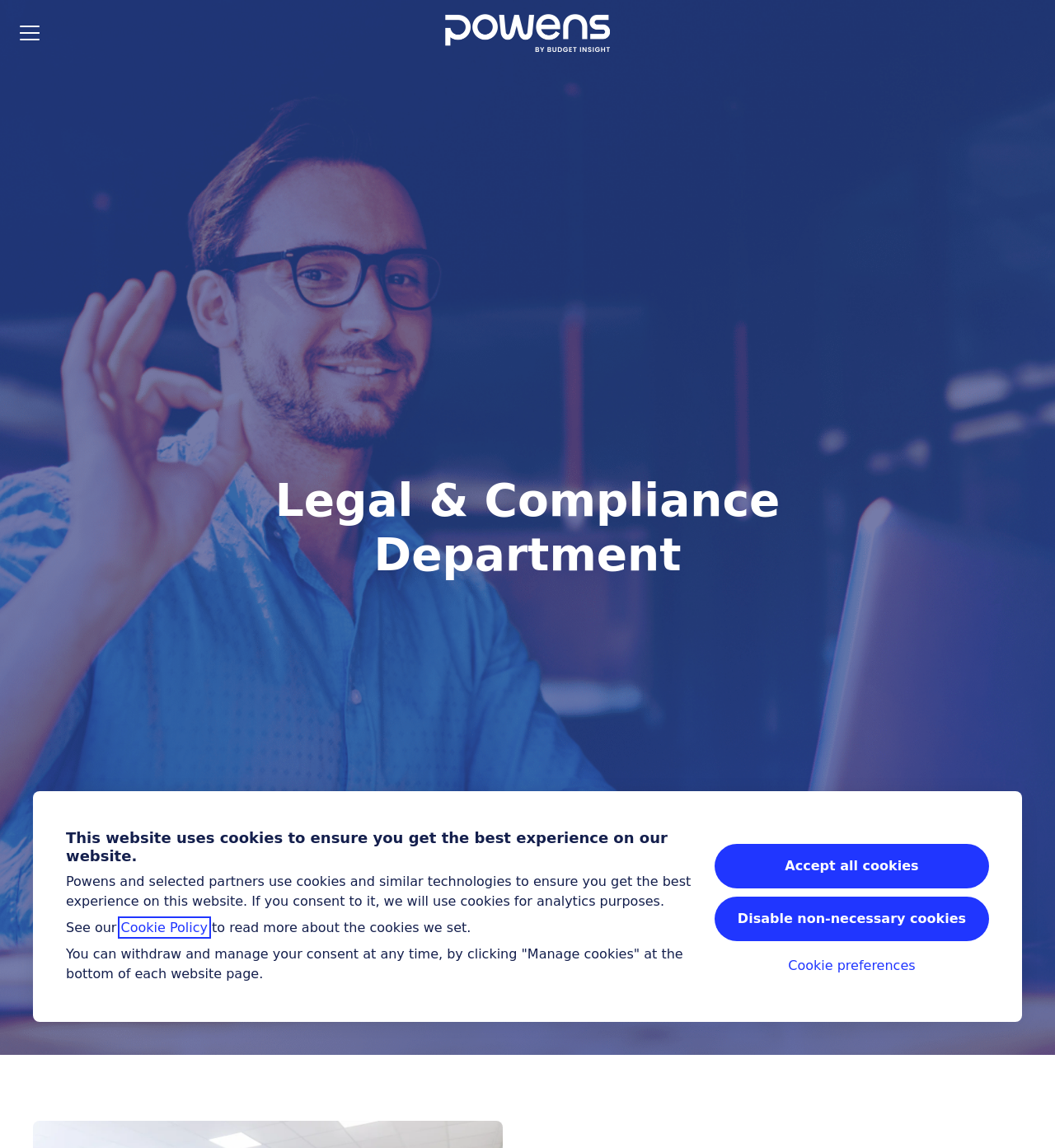Is there a career site for Powens?
Please utilize the information in the image to give a detailed response to the question.

I found a link element with the text 'Powens career site' within the header element, which suggests that Powens has a career site that can be accessed by clicking on this link.